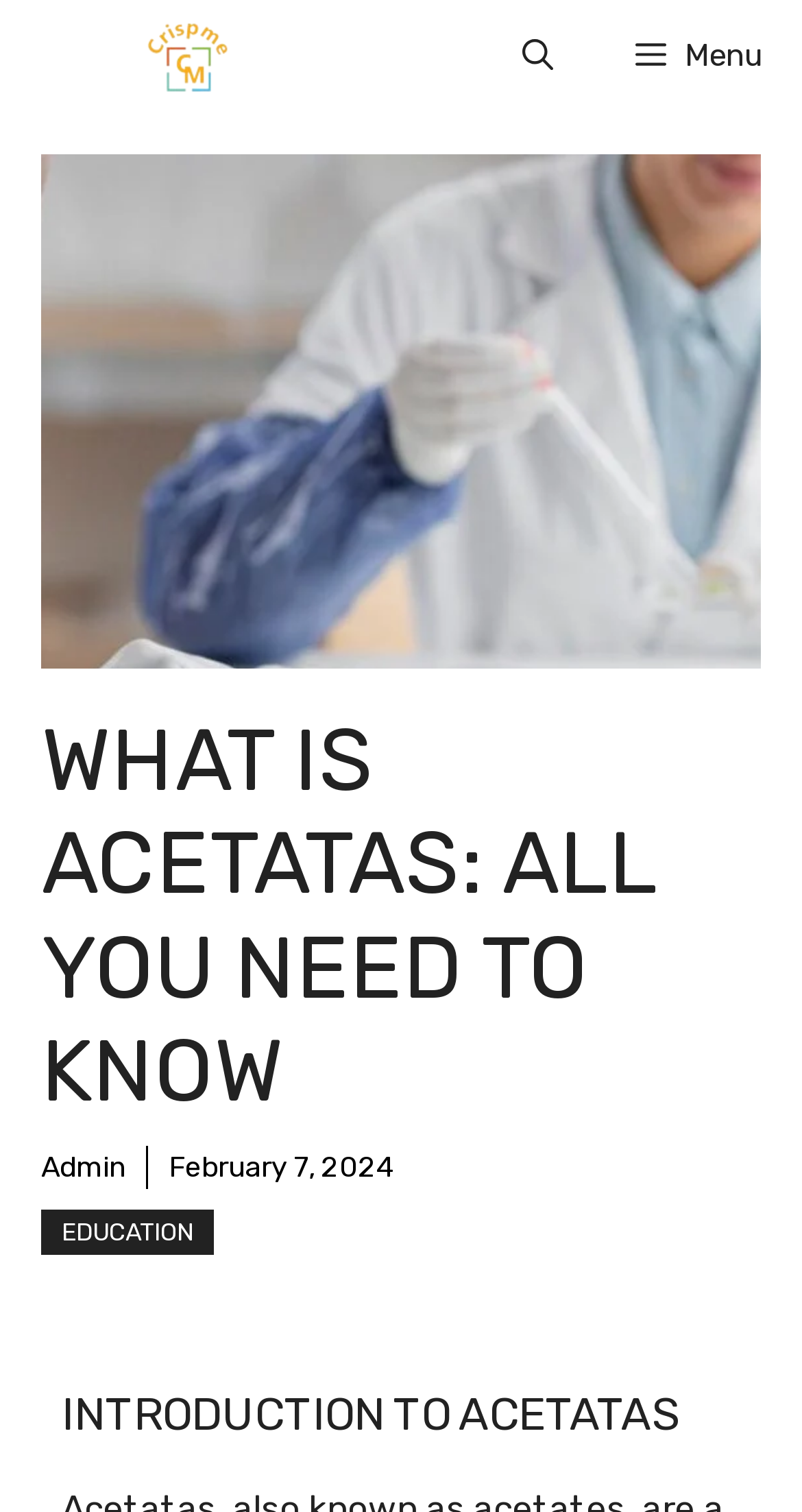What is the category of the article?
Based on the image, answer the question with a single word or brief phrase.

EDUCATION